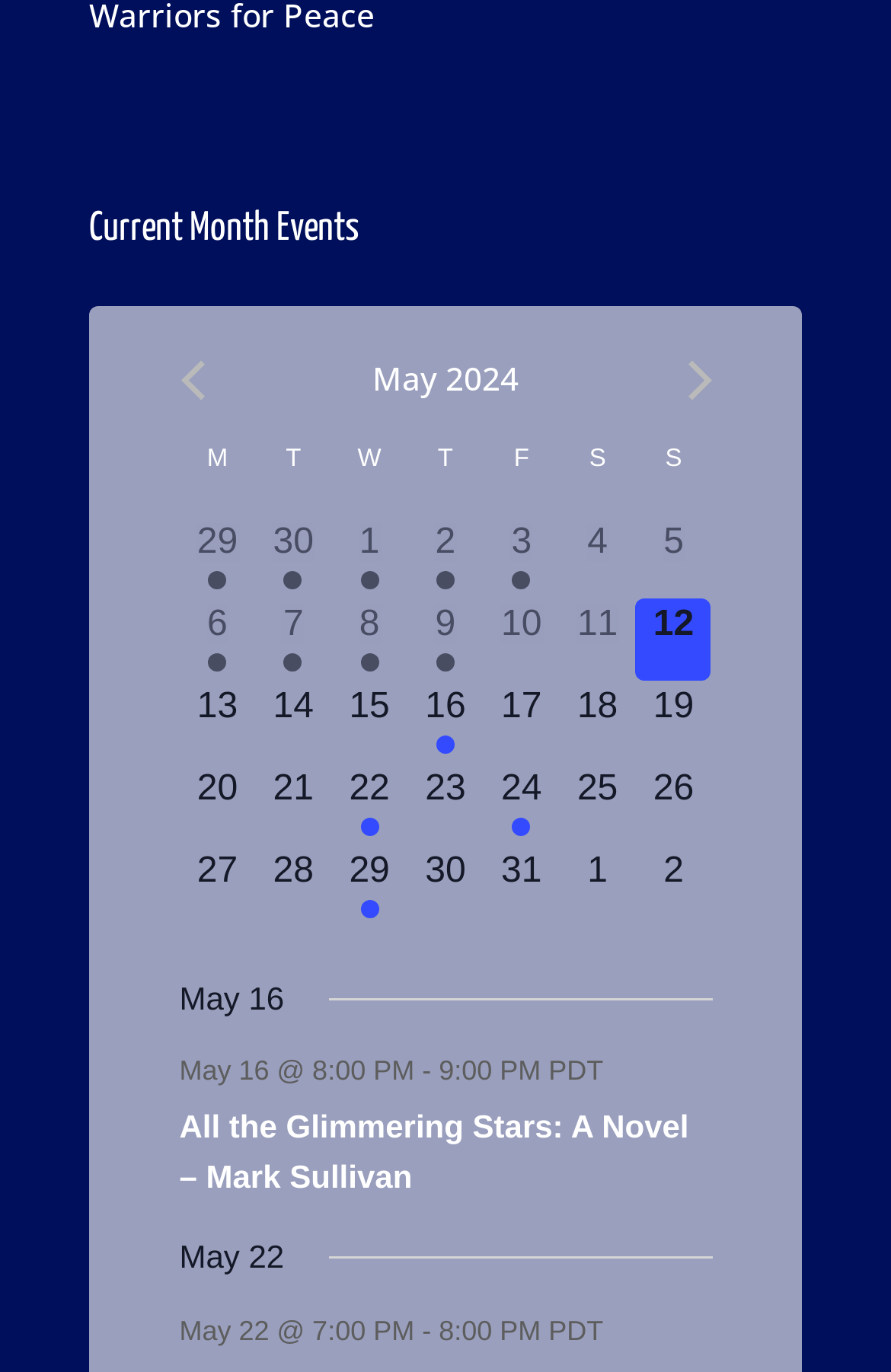Please find the bounding box for the following UI element description. Provide the coordinates in (top-left x, top-left y, bottom-right x, bottom-right y) format, with values between 0 and 1: 0 events, 5

[0.713, 0.376, 0.799, 0.436]